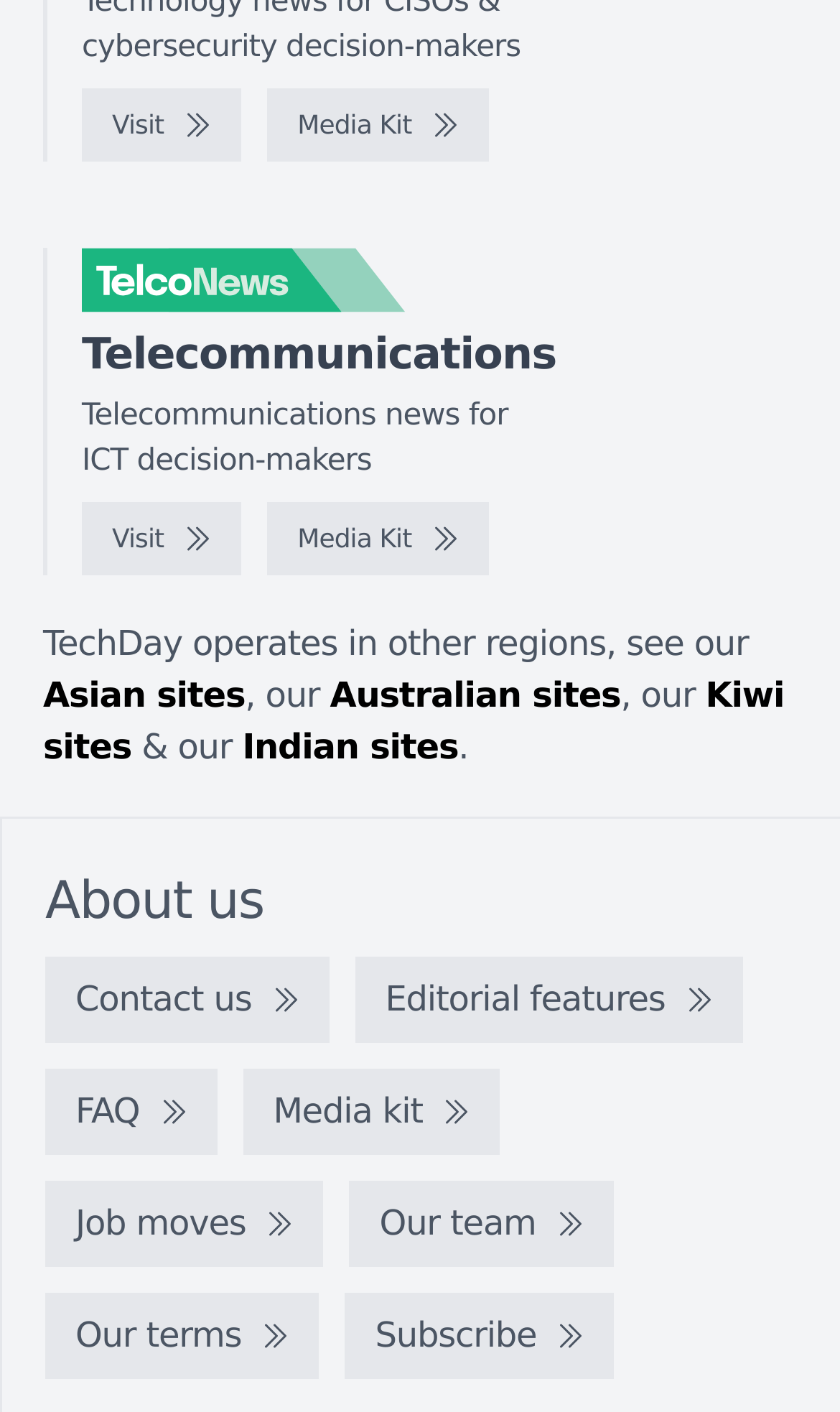Based on the image, please elaborate on the answer to the following question:
What is the 'About us' section for?

The 'About us' section is a link located at the bottom of the webpage, and it is likely used to provide information about the website, its mission, and its team.